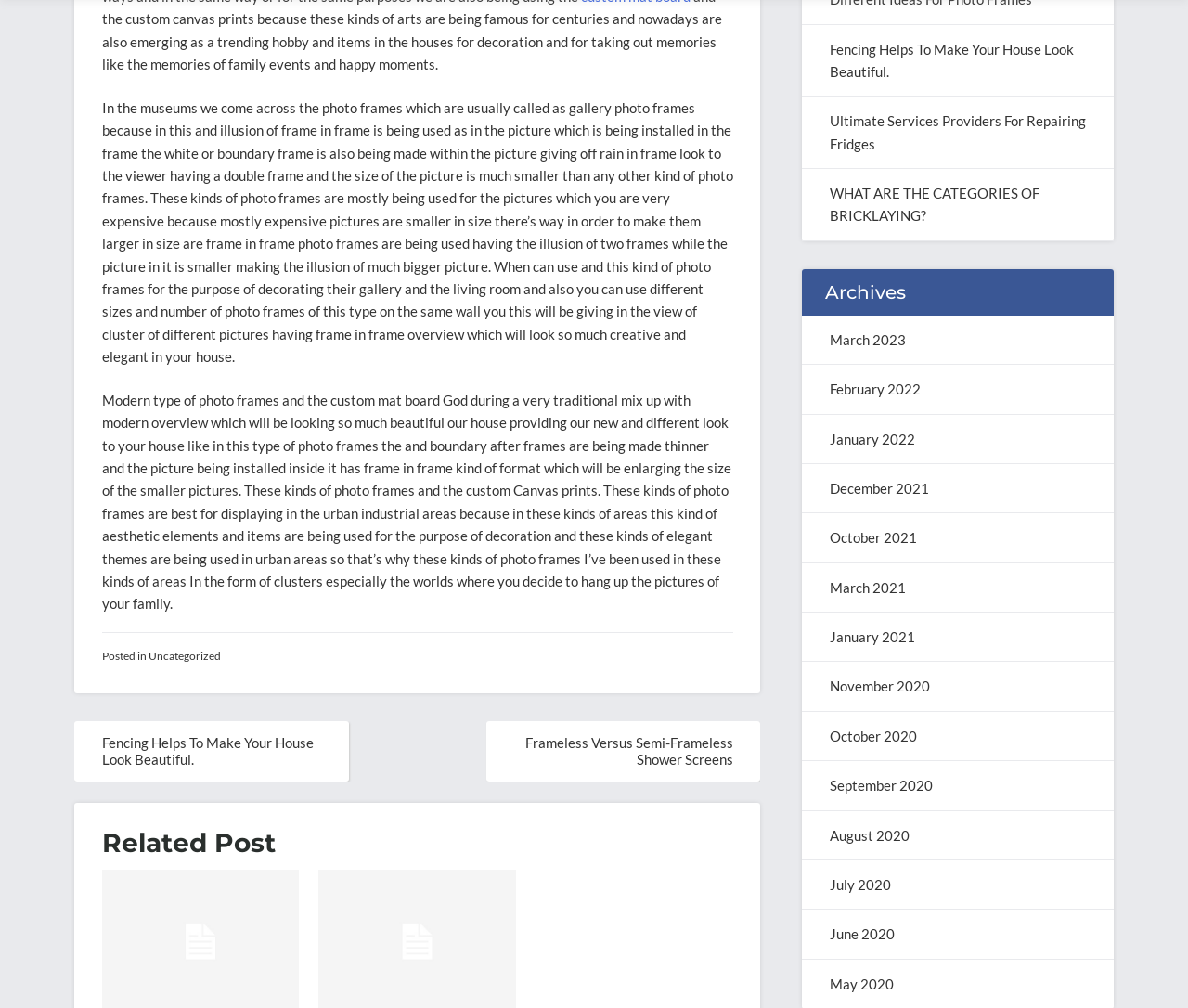Please identify the bounding box coordinates of the element I should click to complete this instruction: 'Follow us on social media'. The coordinates should be given as four float numbers between 0 and 1, like this: [left, top, right, bottom].

None